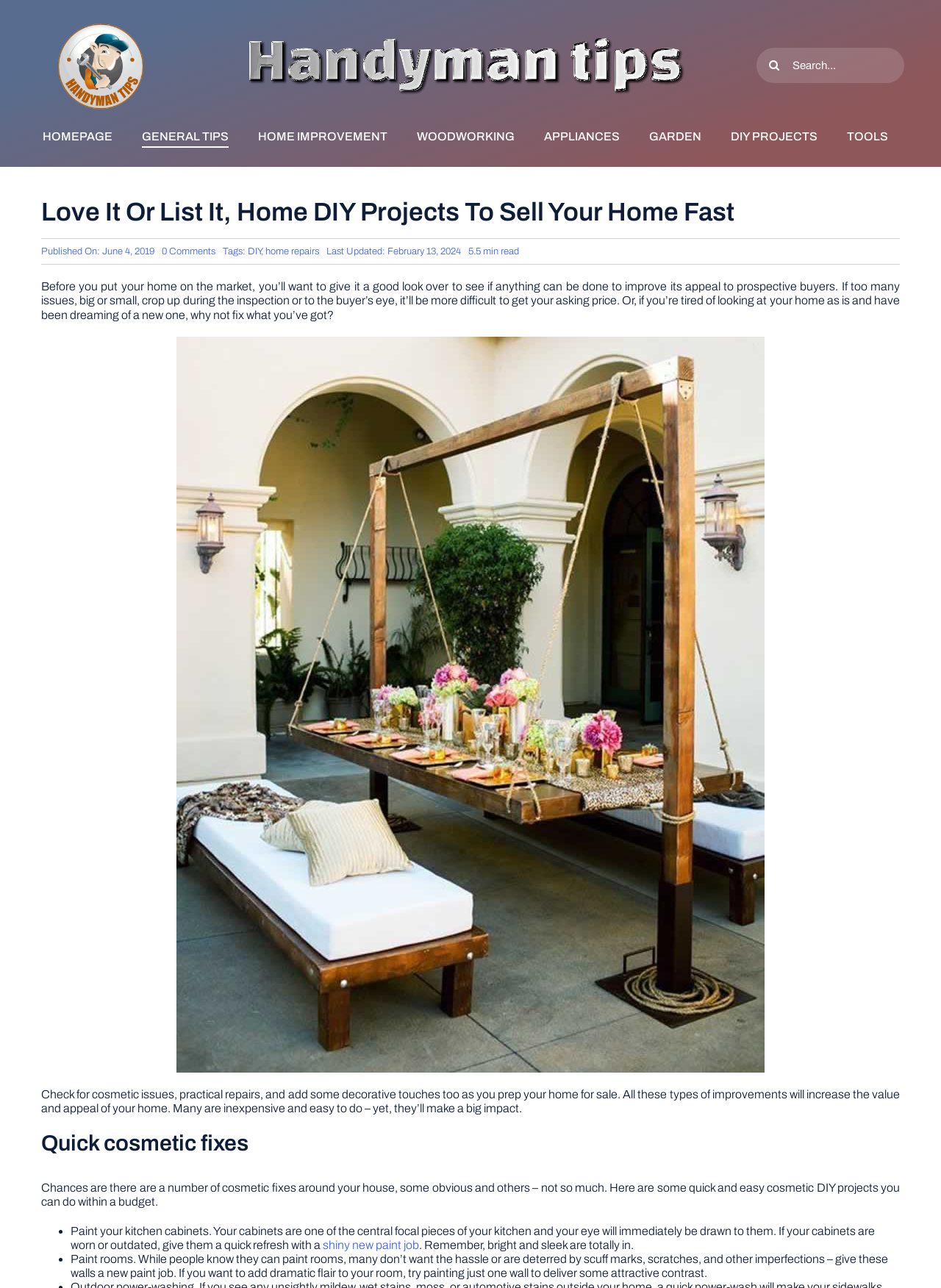Please locate the bounding box coordinates of the element that needs to be clicked to achieve the following instruction: "Check the comments". The coordinates should be four float numbers between 0 and 1, i.e., [left, top, right, bottom].

[0.172, 0.191, 0.229, 0.199]